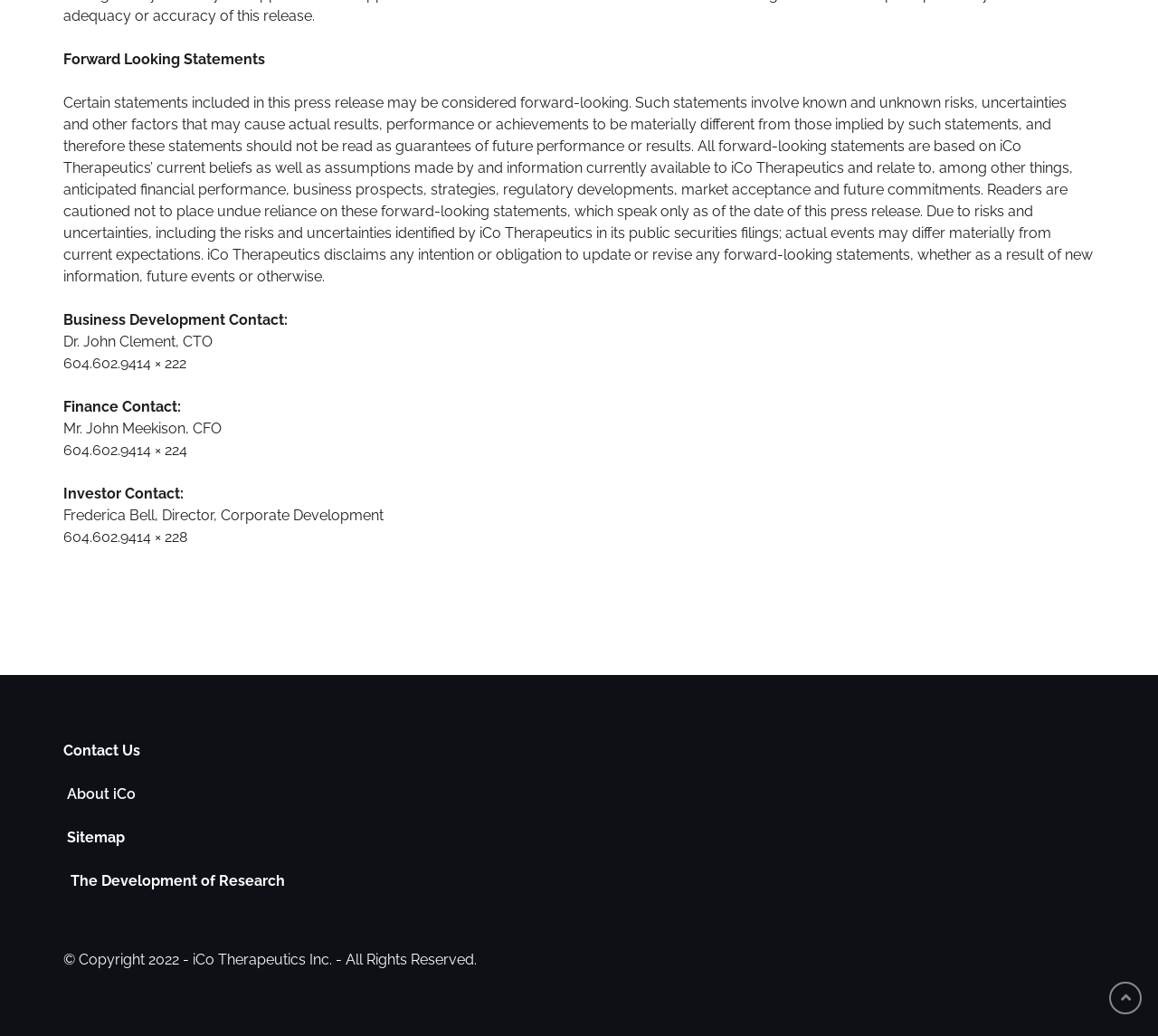What is the link text for the page about the company?
Look at the image and provide a short answer using one word or a phrase.

About iCo